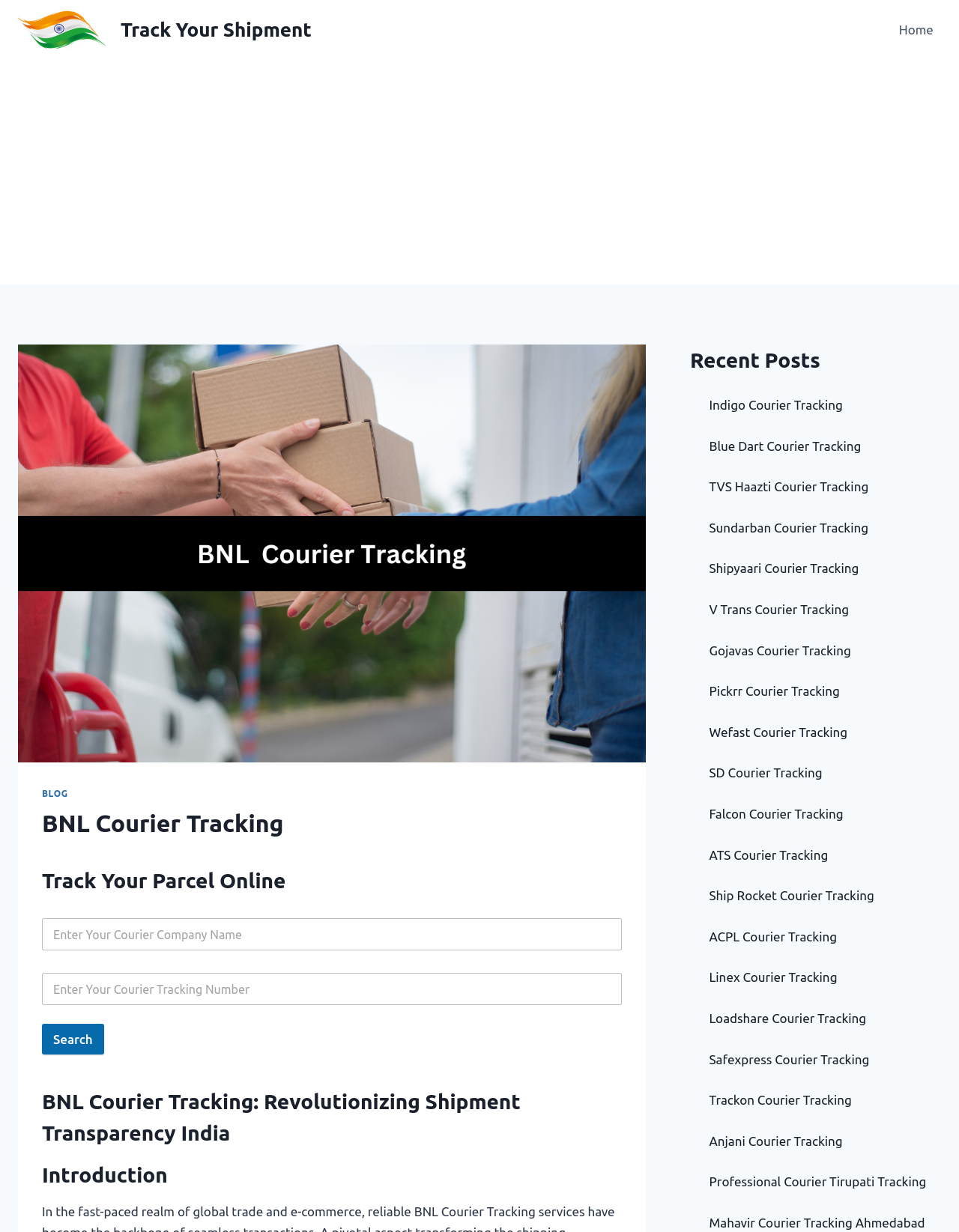Give a short answer to this question using one word or a phrase:
What is the minimum value for the 'Numbers' field?

0